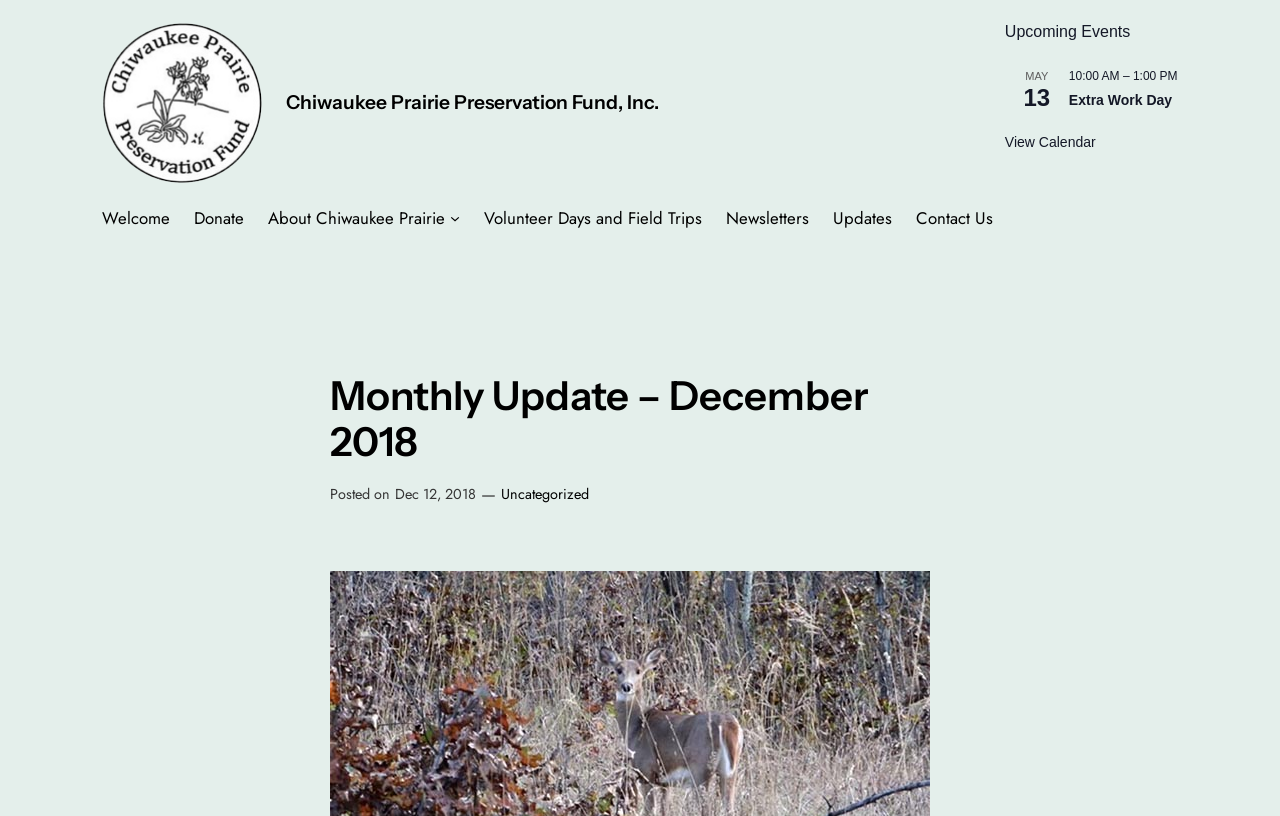Give the bounding box coordinates for the element described by: "Extra Work Day".

[0.835, 0.112, 0.916, 0.133]